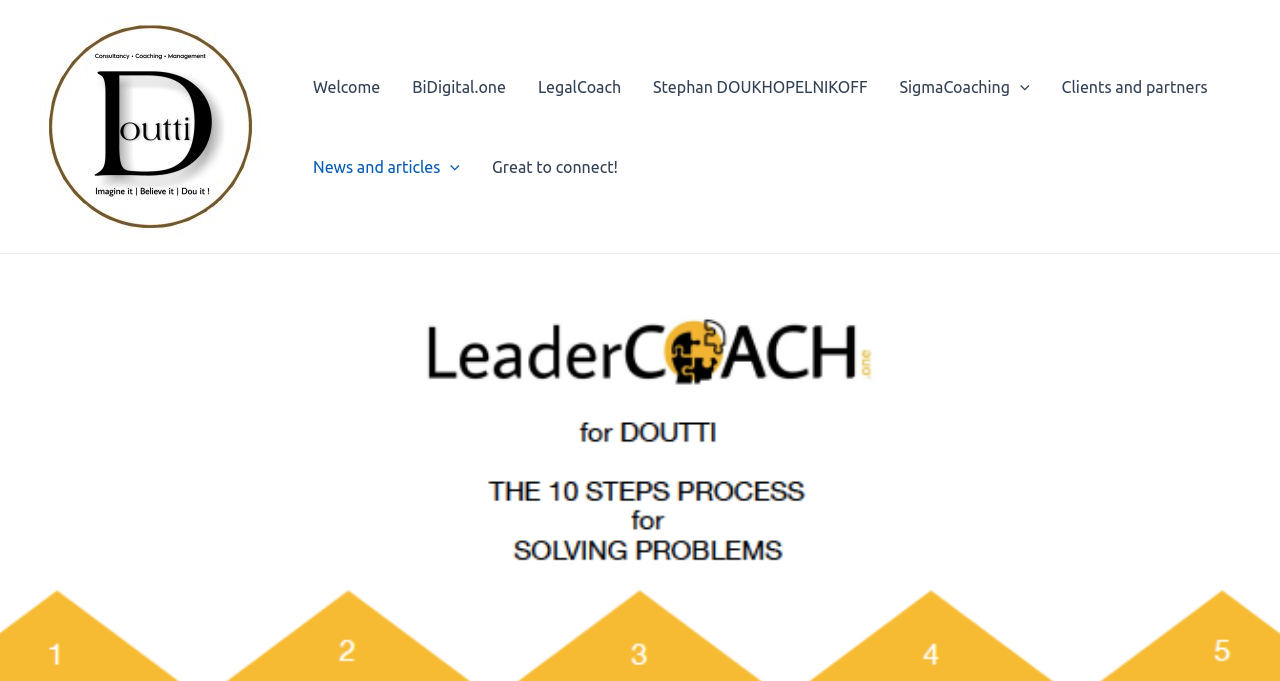Please find the bounding box coordinates of the section that needs to be clicked to achieve this instruction: "View News and articles".

[0.232, 0.186, 0.372, 0.303]